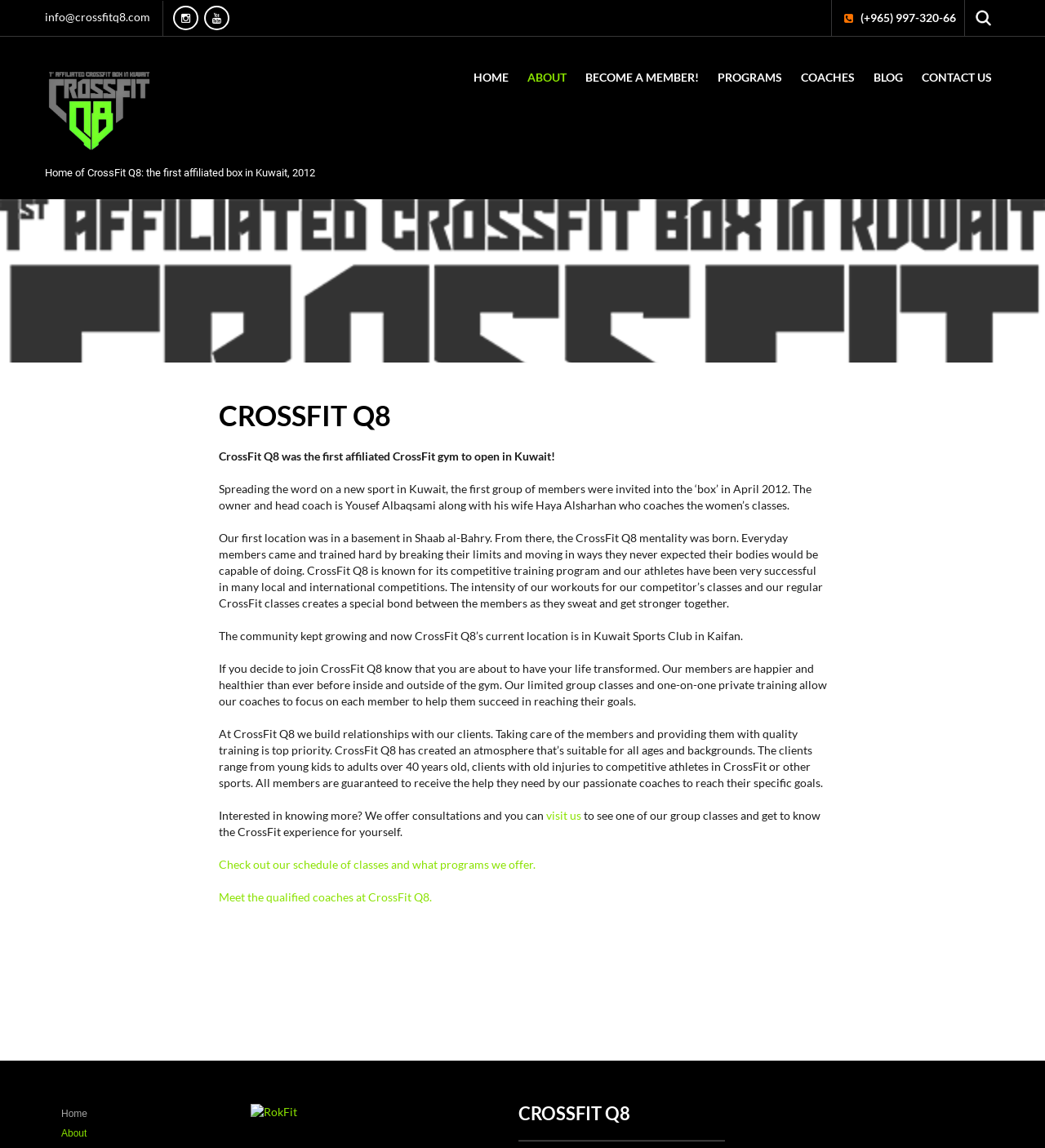Based on the image, please respond to the question with as much detail as possible:
How many links are there in the navigation menu?

I counted the number of link elements in the navigation menu, which are HOME, ABOUT, BECOME A MEMBER!, PROGRAMS, COACHES, BLOG, and CONTACT US. There are 7 links in total.